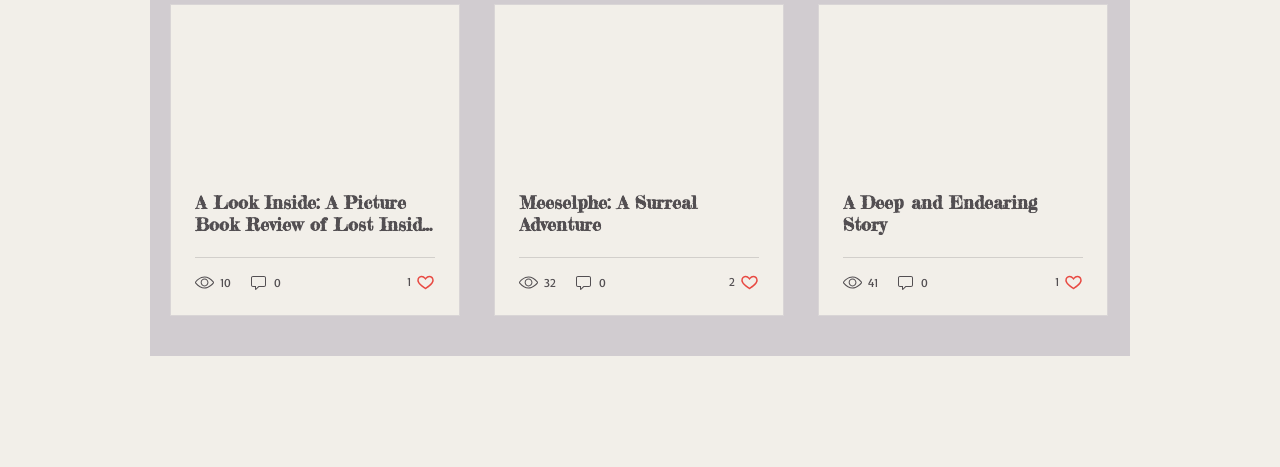Identify the bounding box coordinates for the region of the element that should be clicked to carry out the instruction: "Like the post 'A Look Inside: A Picture Book Review of Lost Inside My Head'". The bounding box coordinates should be four float numbers between 0 and 1, i.e., [left, top, right, bottom].

[0.318, 0.584, 0.34, 0.624]